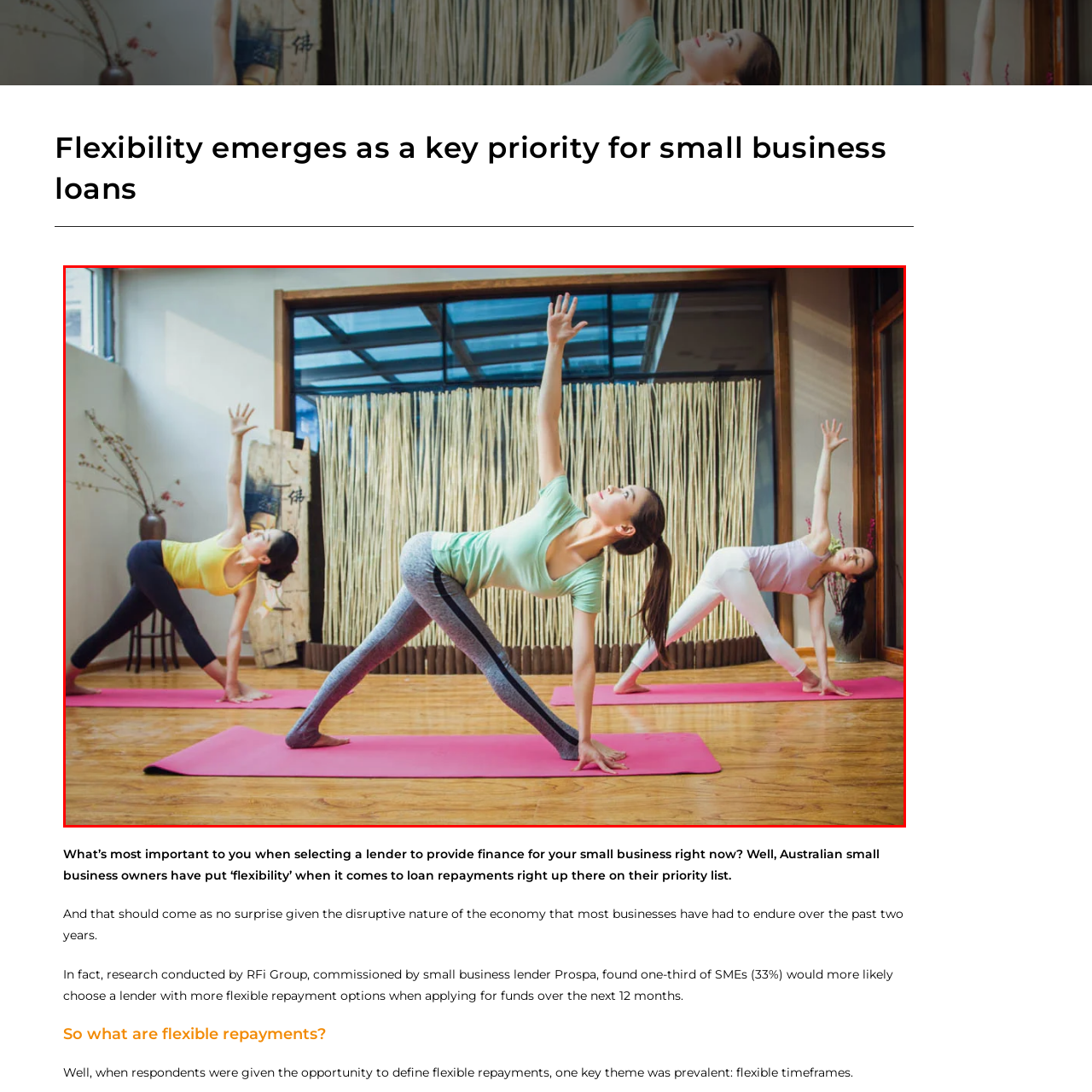How many women are in the yoga studio?
Examine the portion of the image surrounded by the red bounding box and deliver a detailed answer to the question.

The caption explicitly states that there are three women engaging in a yoga practice in the studio, each positioned on a pink yoga mat.